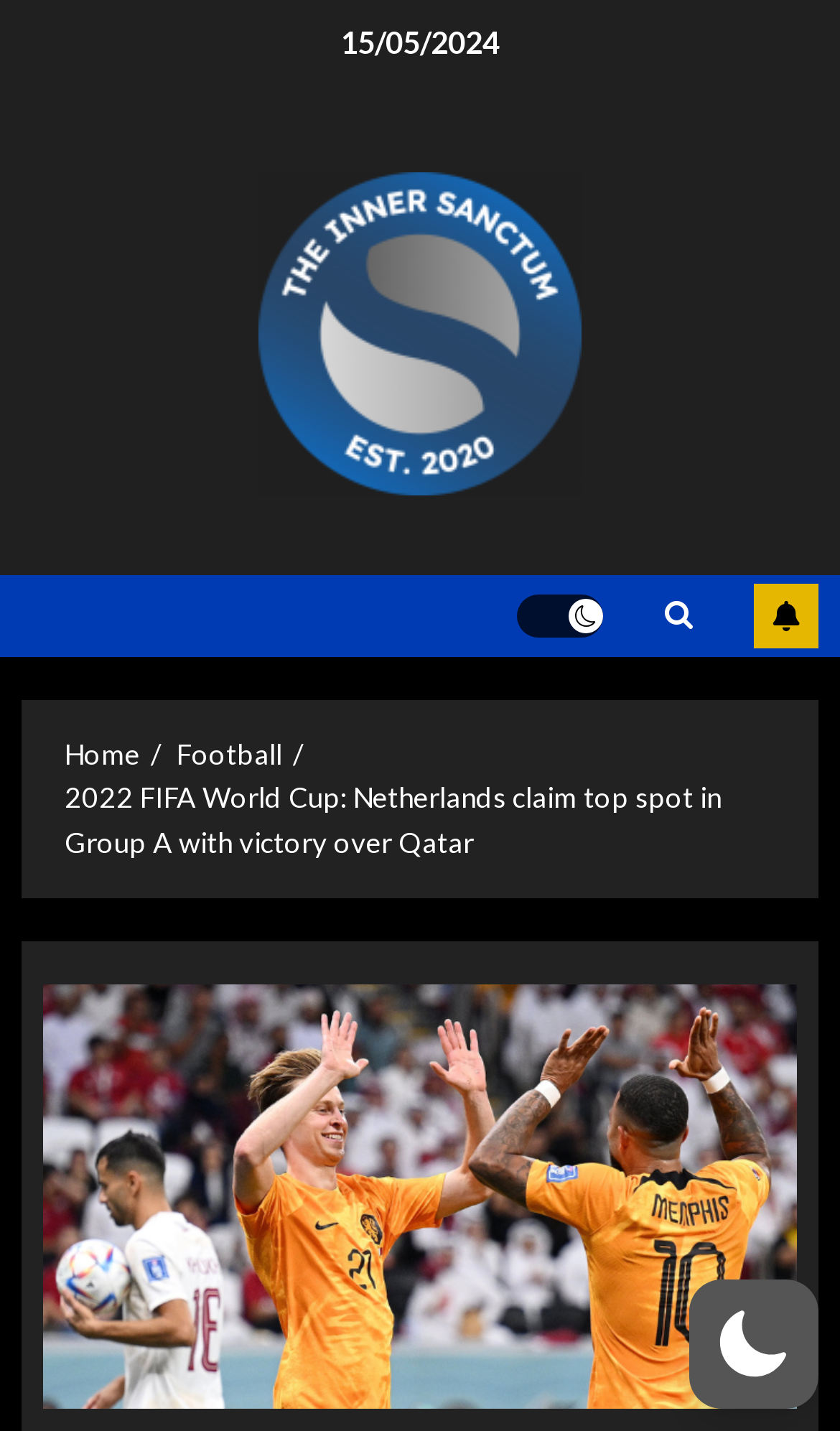What is the name of the website section?
Look at the image and answer with only one word or phrase.

Football